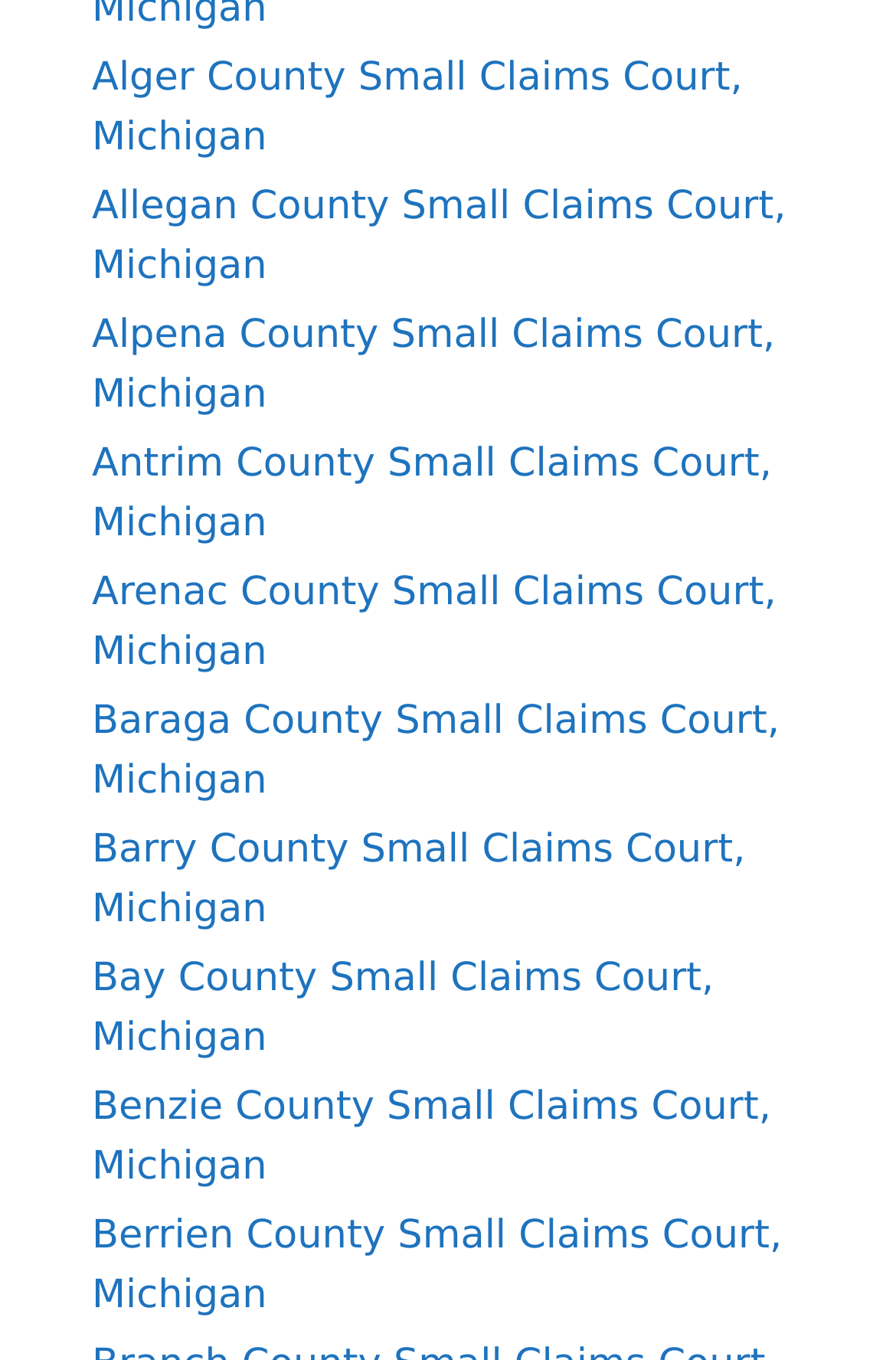Can you find the bounding box coordinates of the area I should click to execute the following instruction: "browse Antrim County Small Claims Court, Michigan"?

[0.103, 0.325, 0.861, 0.401]